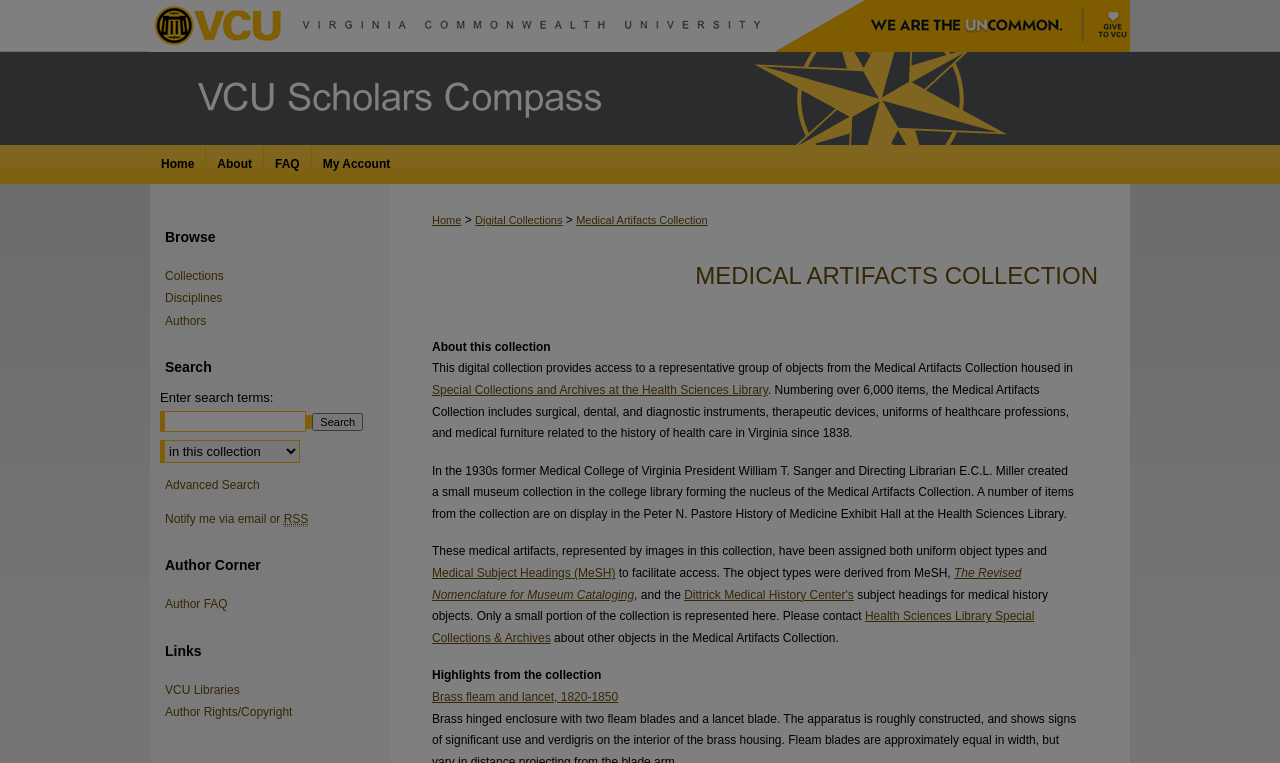Find the bounding box coordinates of the element's region that should be clicked in order to follow the given instruction: "Visit the Health Sciences Library Special Collections & Archives". The coordinates should consist of four float numbers between 0 and 1, i.e., [left, top, right, bottom].

[0.338, 0.798, 0.808, 0.845]